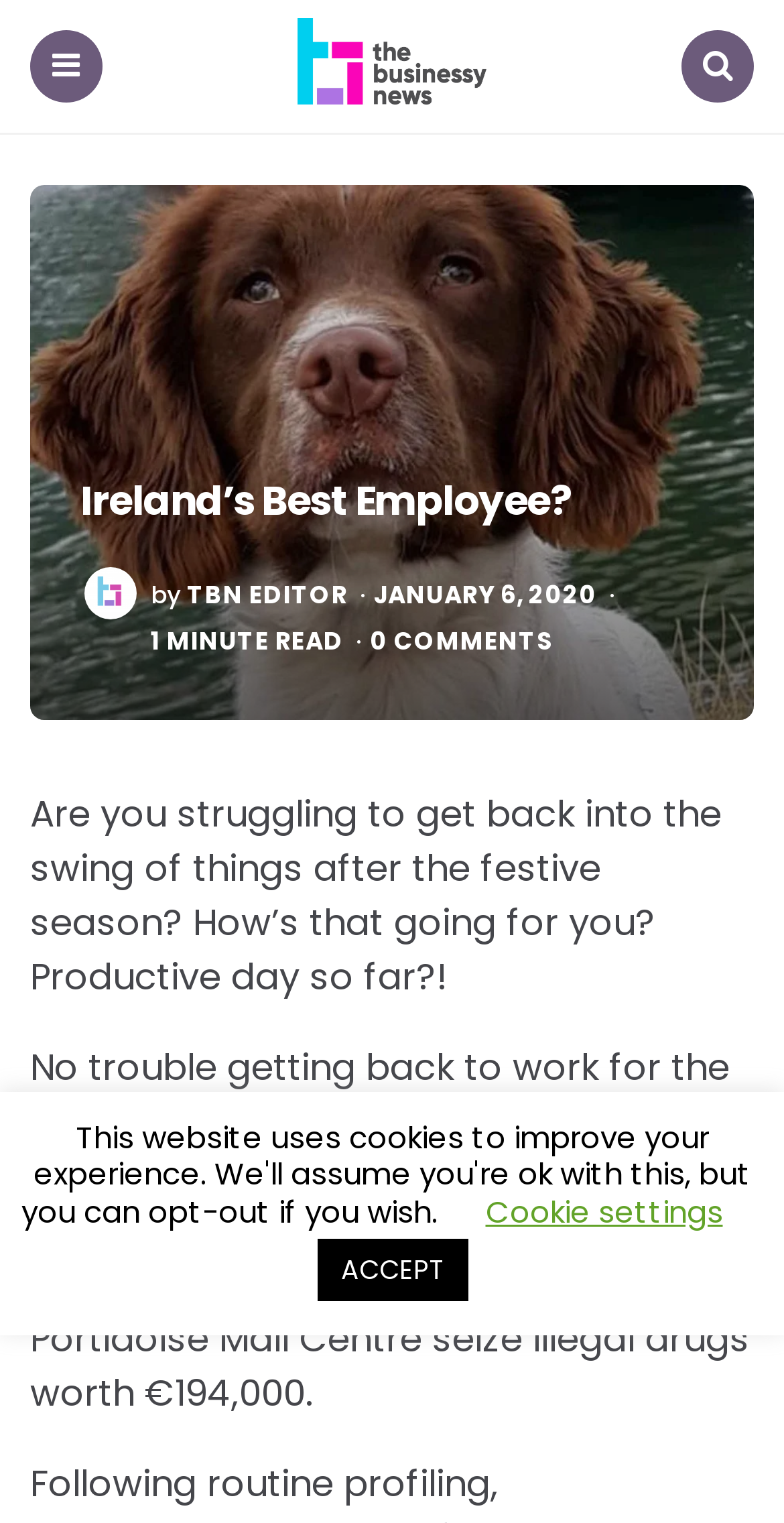Identify the main title of the webpage and generate its text content.

Ireland’s Best Employee?